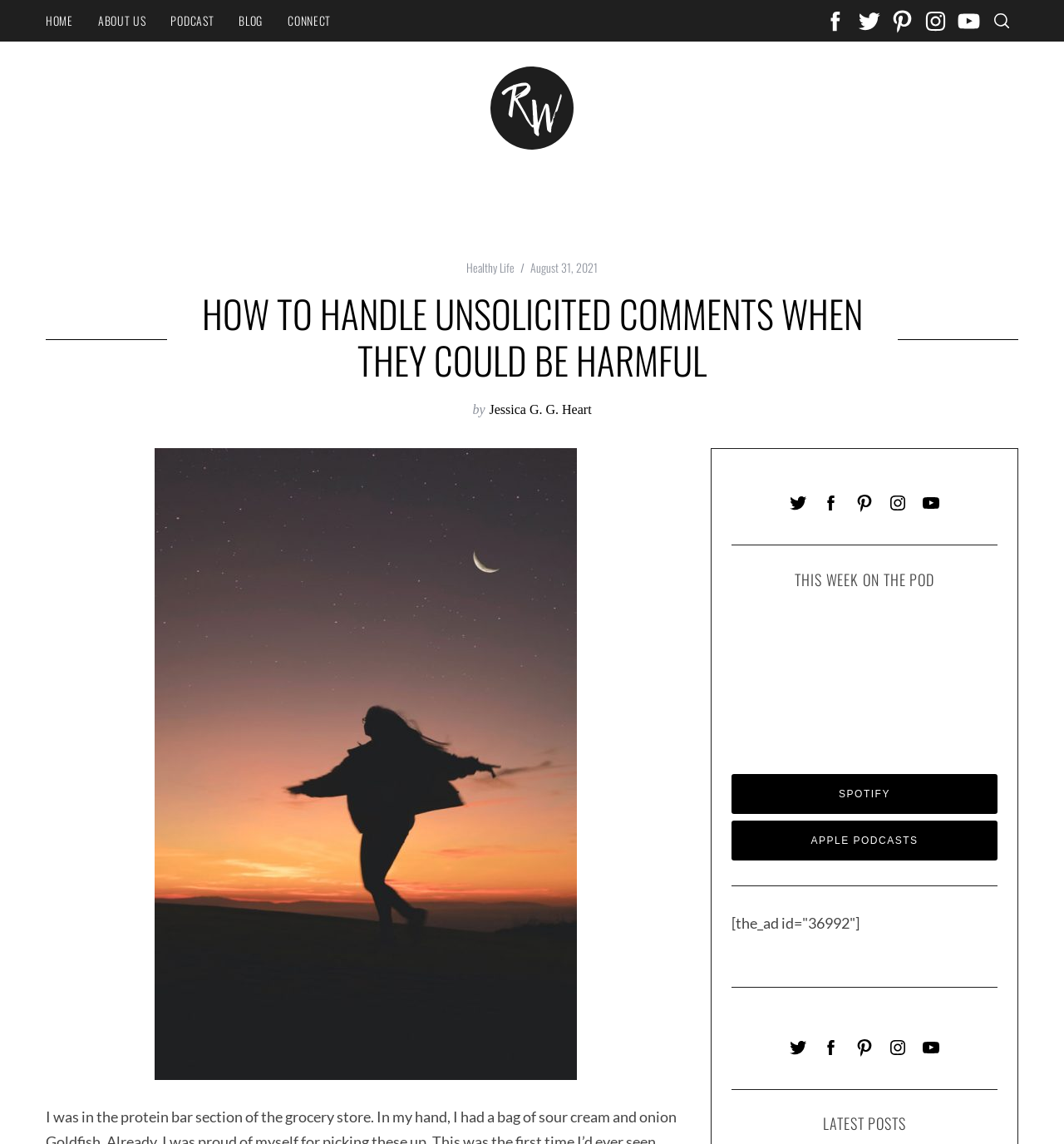Locate the bounding box coordinates of the clickable region to complete the following instruction: "Check travel to the island."

None